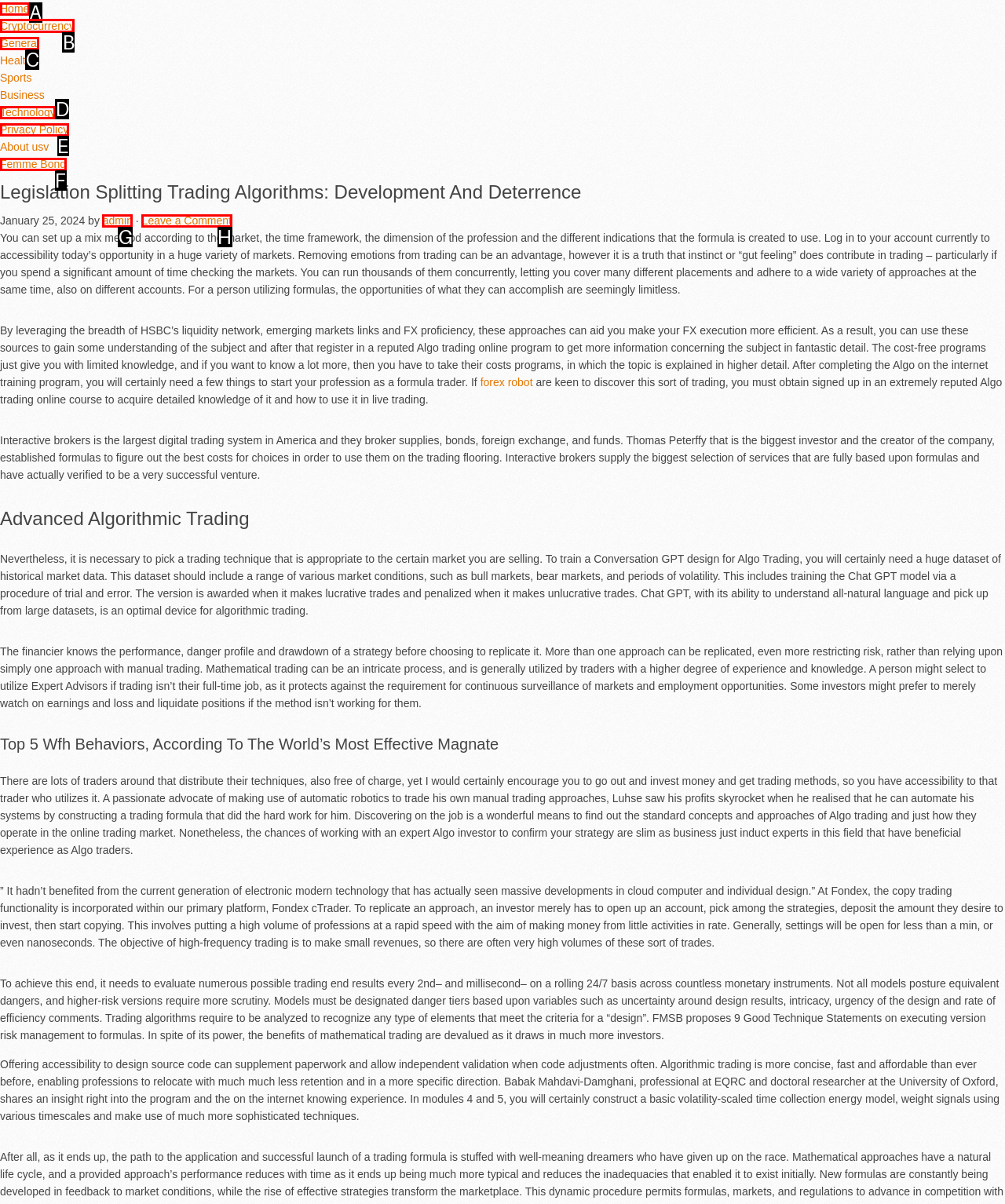Indicate the letter of the UI element that should be clicked to accomplish the task: Click the 'Cryptocurrency' link. Answer with the letter only.

B